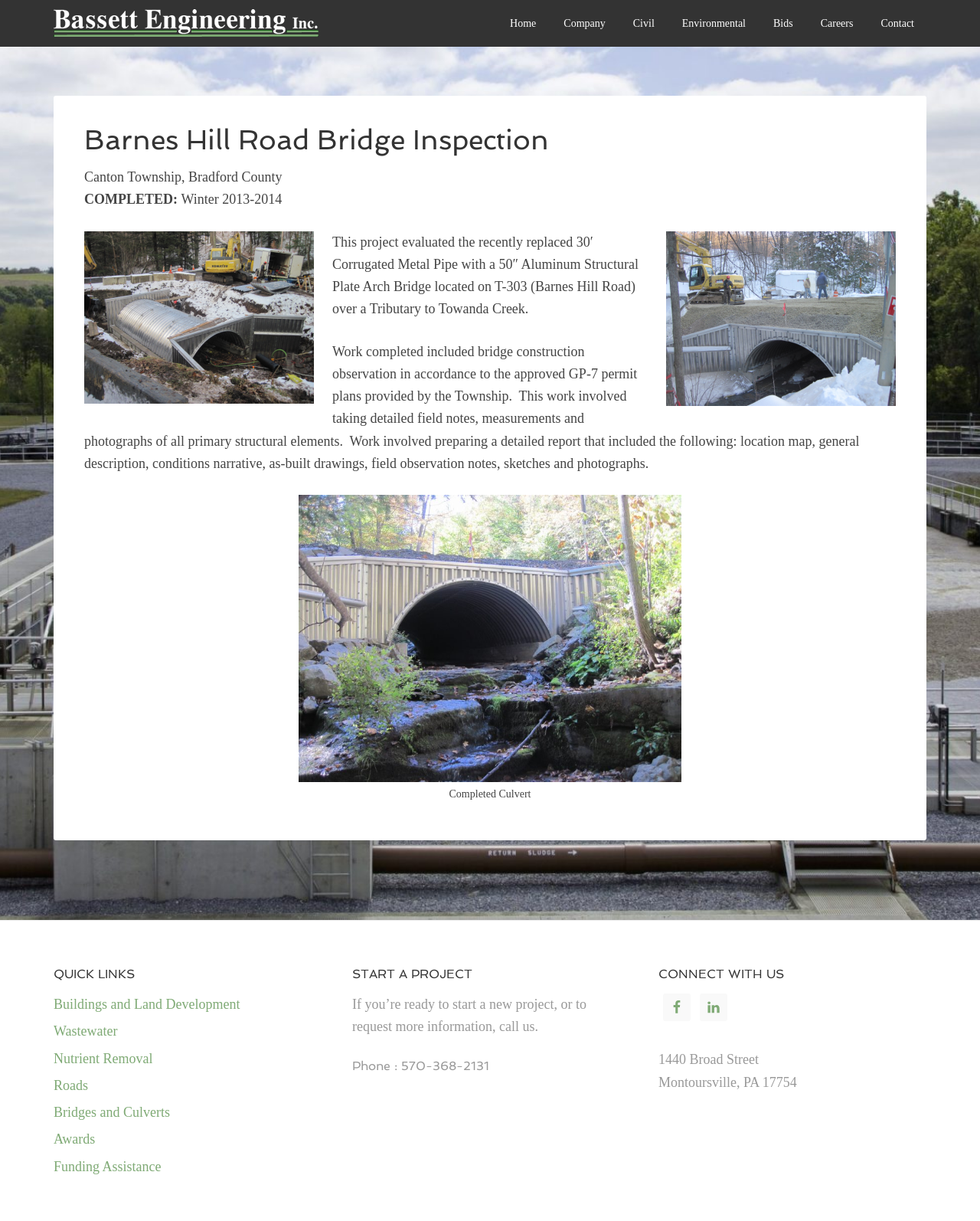Using the element description Funding Assistance, predict the bounding box coordinates for the UI element. Provide the coordinates in (top-left x, top-left y, bottom-right x, bottom-right y) format with values ranging from 0 to 1.

[0.055, 0.949, 0.164, 0.962]